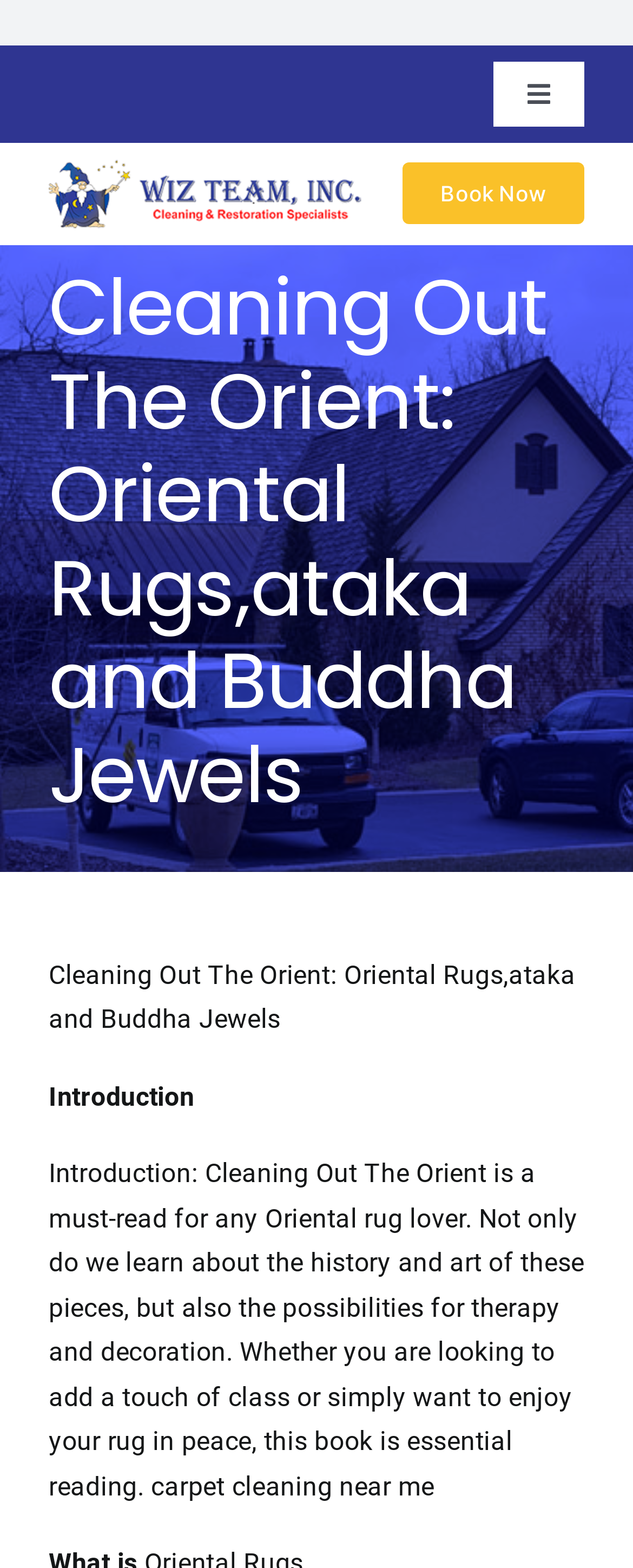Show the bounding box coordinates of the region that should be clicked to follow the instruction: "Open the submenu of About Us."

[0.81, 0.149, 1.0, 0.216]